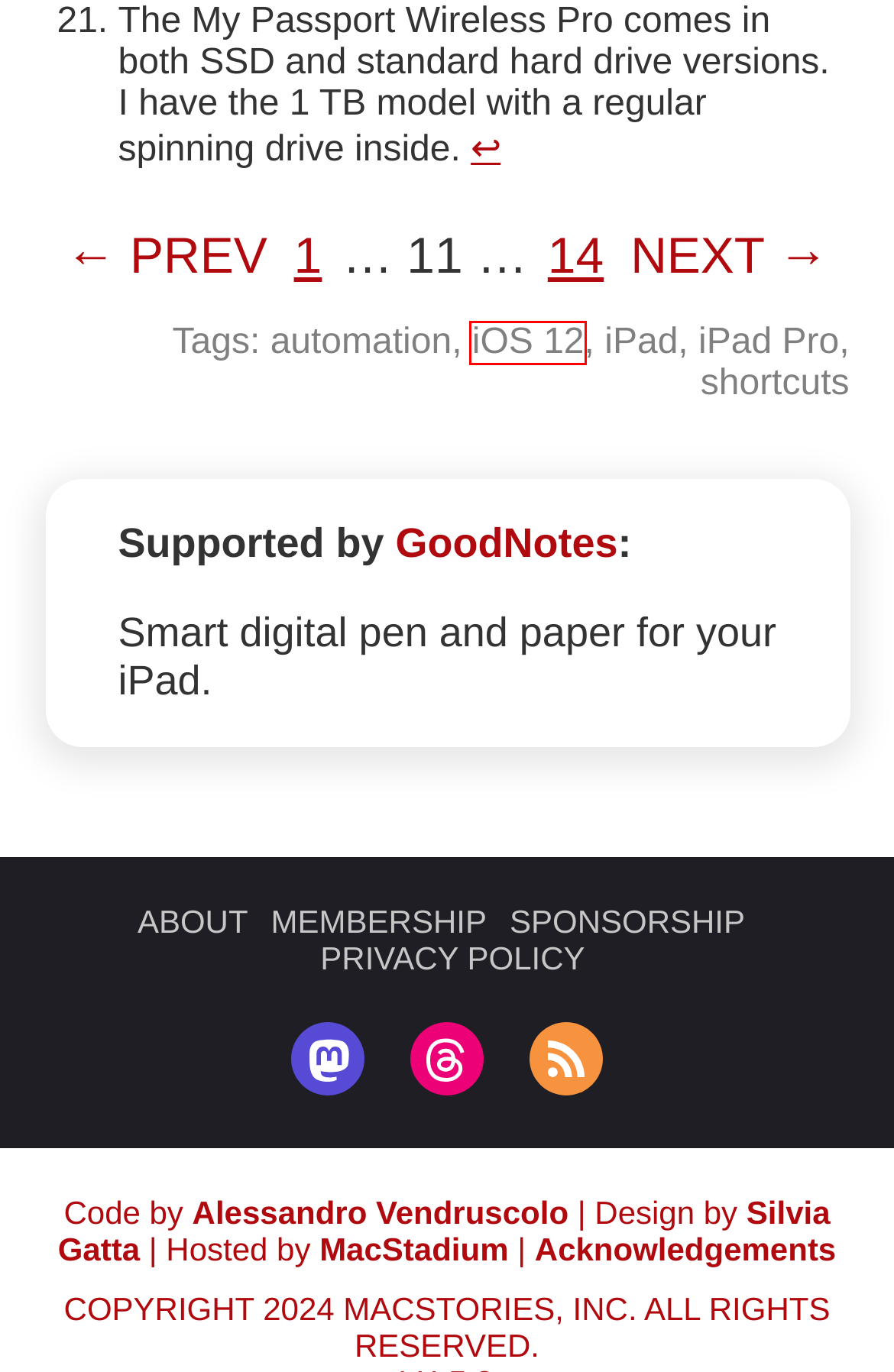You have been given a screenshot of a webpage with a red bounding box around a UI element. Select the most appropriate webpage description for the new webpage that appears after clicking the element within the red bounding box. The choices are:
A. Acknowledgements - MacStories
B. Beyond the Tablet: Seven Years of iPad as My Main Computer - MacStories - Part 14
C. Beyond the Tablet: Seven Years of iPad as My Main Computer - MacStories
D. iOS 12 - MacStories
E. Beyond the Tablet: Seven Years of iPad as My Main Computer - MacStories - Part 10
F. Privacy Policy - MacStories
G. Club MacStories
H. iPad Pro - MacStories

D